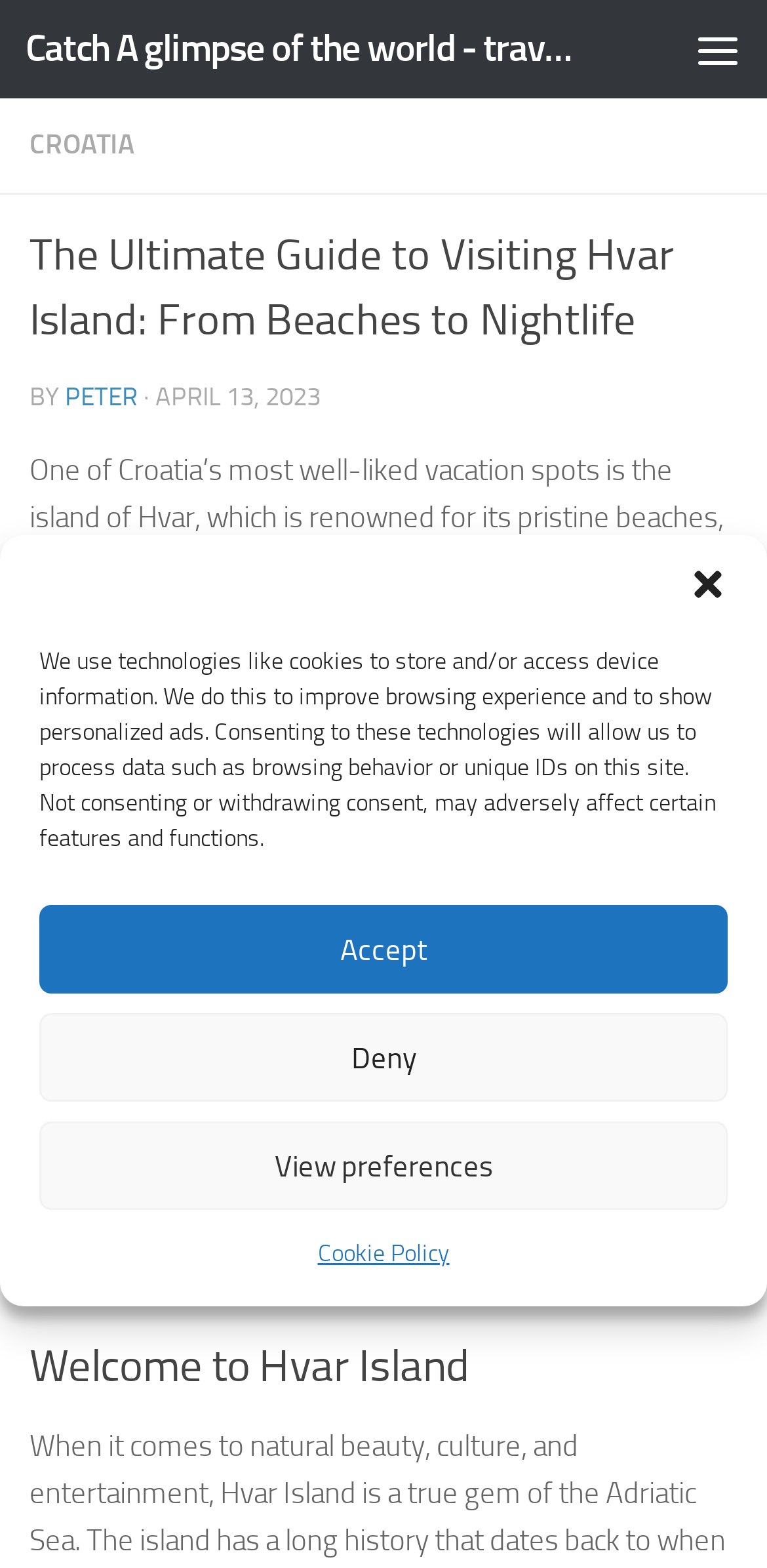Determine the bounding box coordinates for the region that must be clicked to execute the following instruction: "Skip to content".

[0.01, 0.005, 0.397, 0.065]